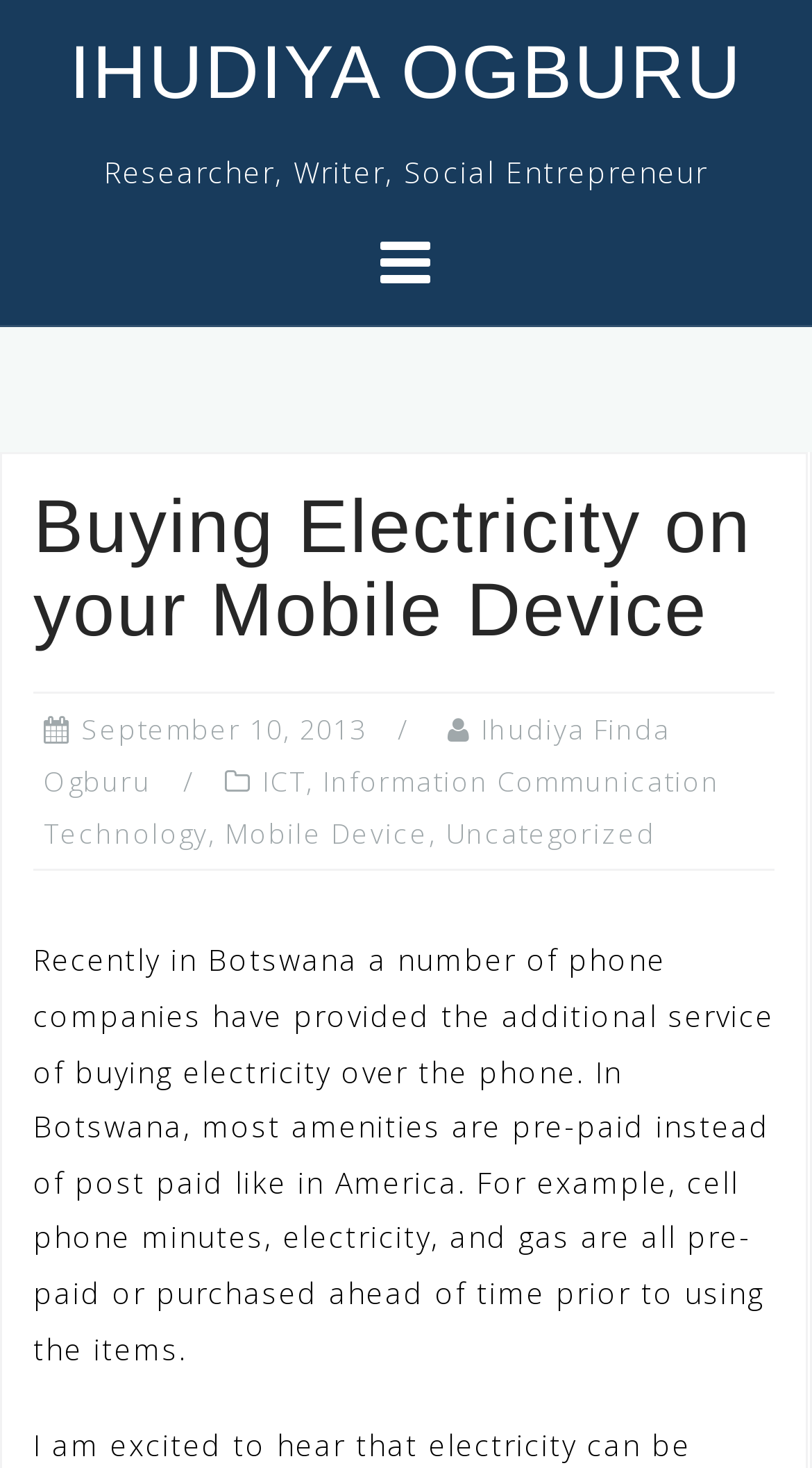Can you extract the primary headline text from the webpage?

Buying Electricity on your Mobile Device